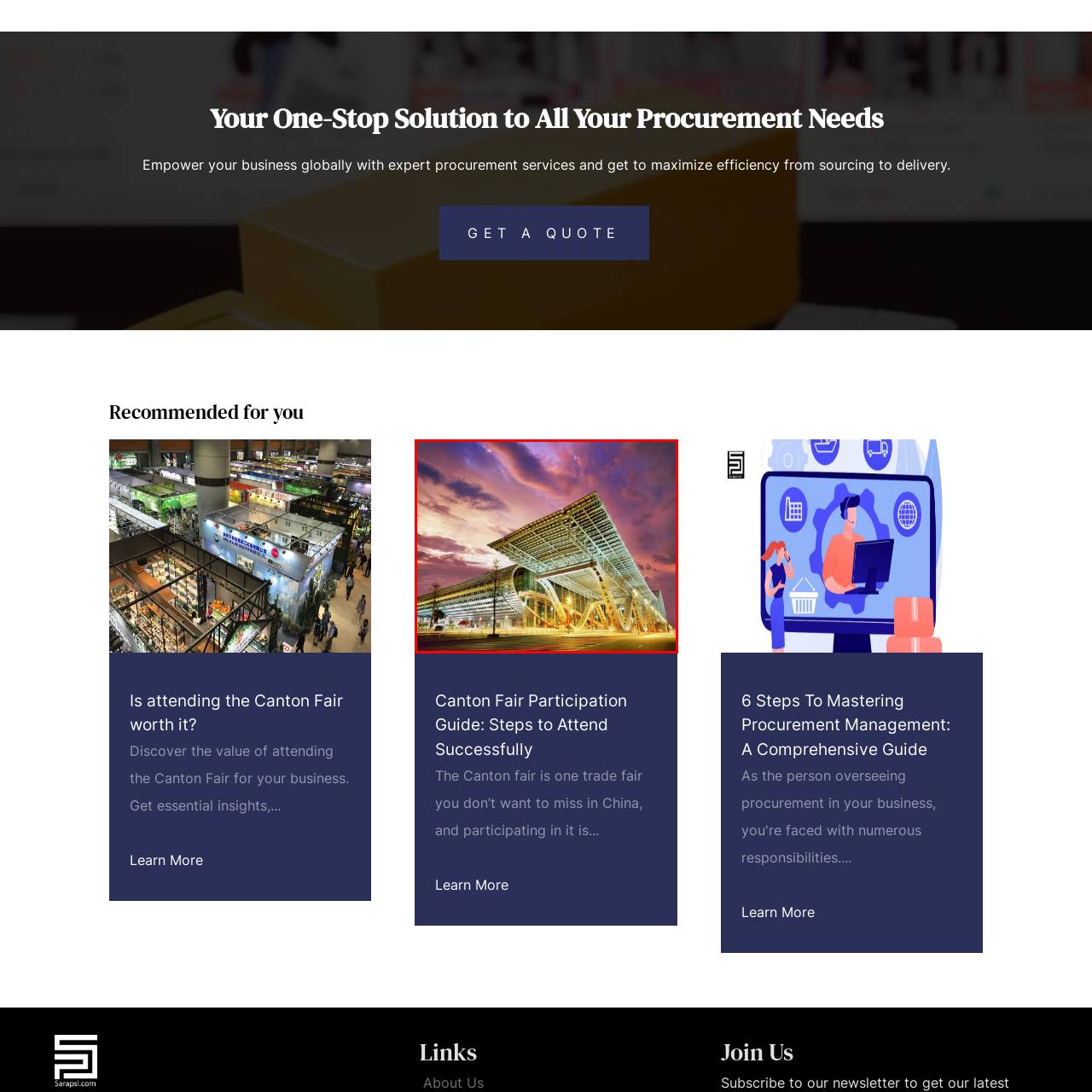Give a comprehensive description of the picture highlighted by the red border.

This stunning image captures the iconic Canton Fair Complex, showcasing its modern architectural design under a dramatic sky at dusk. The structure's striking lines and vast glass surfaces reflect innovative design and functionality, serving as a premier venue for one of the world's largest trade fairs. The vibrant hues of the sunset add a picturesque backdrop, highlighting the complex's significance in global procurement and trade. As night approaches, the building is illuminated, symbolizing the bustling activity of businesses from around the globe eager to connect and engage at the fair. This image serves as an invitation to explore opportunities and insights available at events held in this remarkable location.